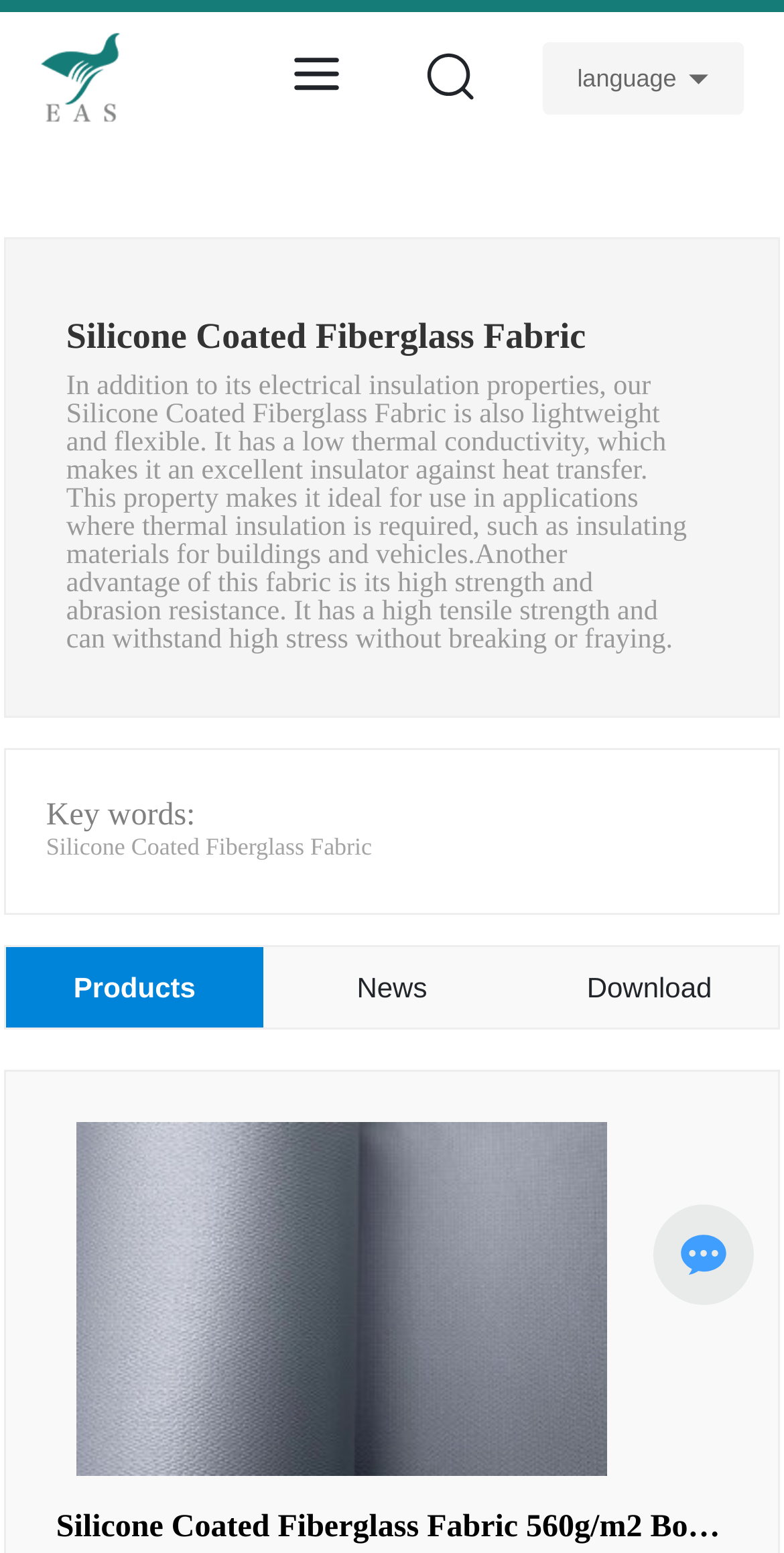Respond to the question below with a single word or phrase:
What are the three main sections on the webpage?

Products, News, Download